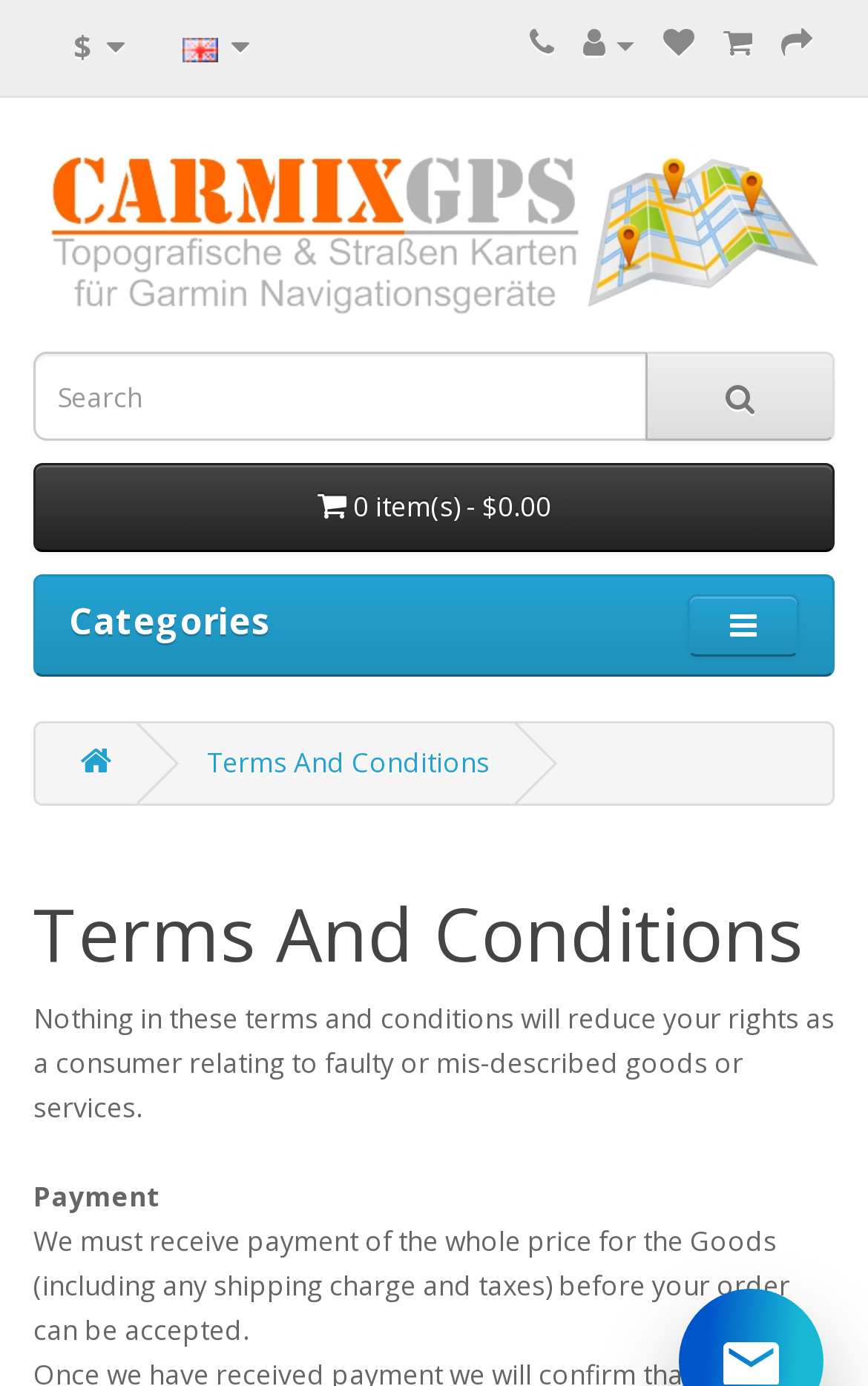Identify the bounding box for the UI element that is described as follows: "Language".

[0.177, 0.006, 0.321, 0.061]